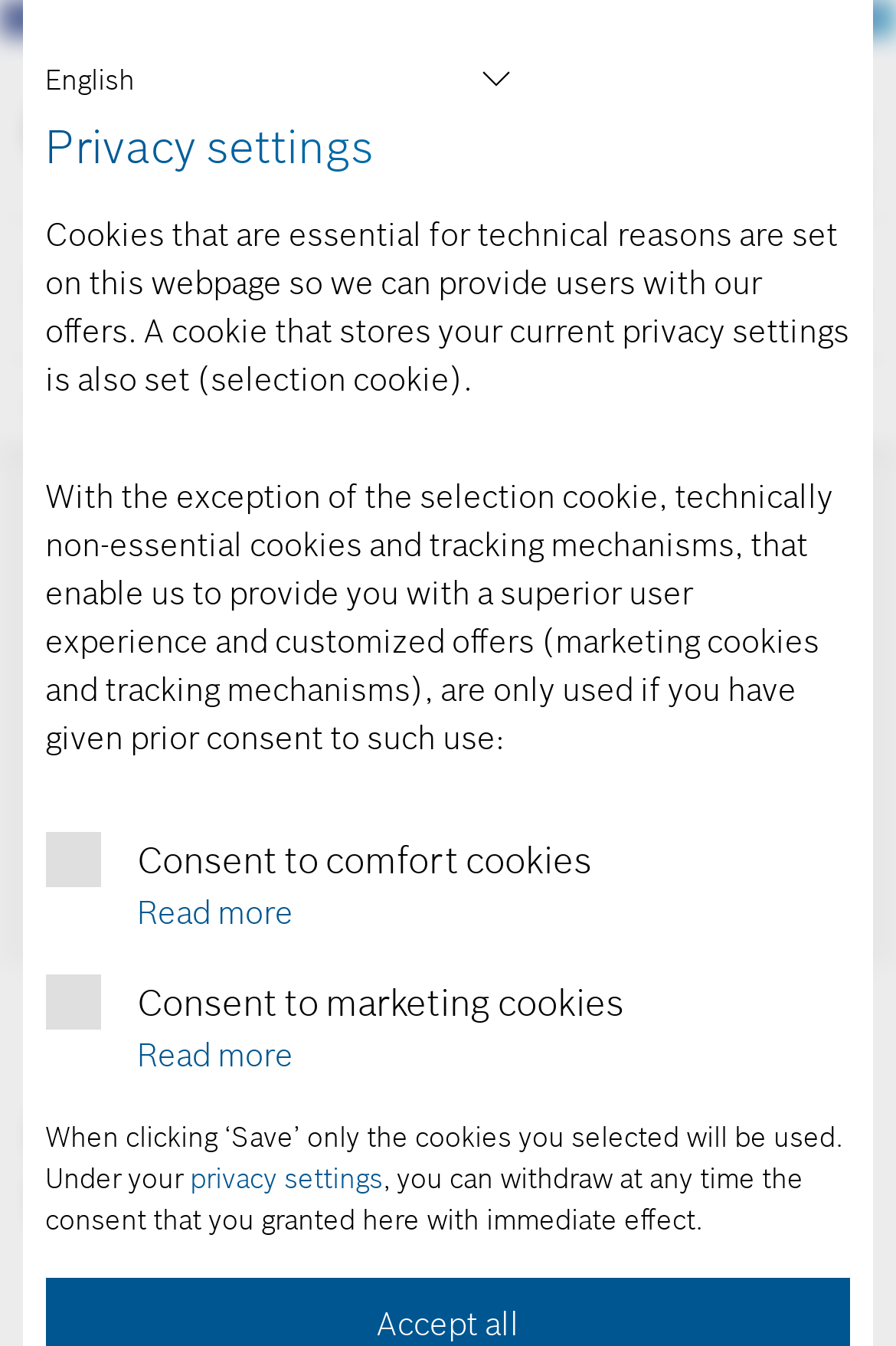Bounding box coordinates should be provided in the format (top-left x, top-left y, bottom-right x, bottom-right y) with all values between 0 and 1. Identify the bounding box for this UI element: Sign In / Register User

[0.792, 0.195, 0.872, 0.229]